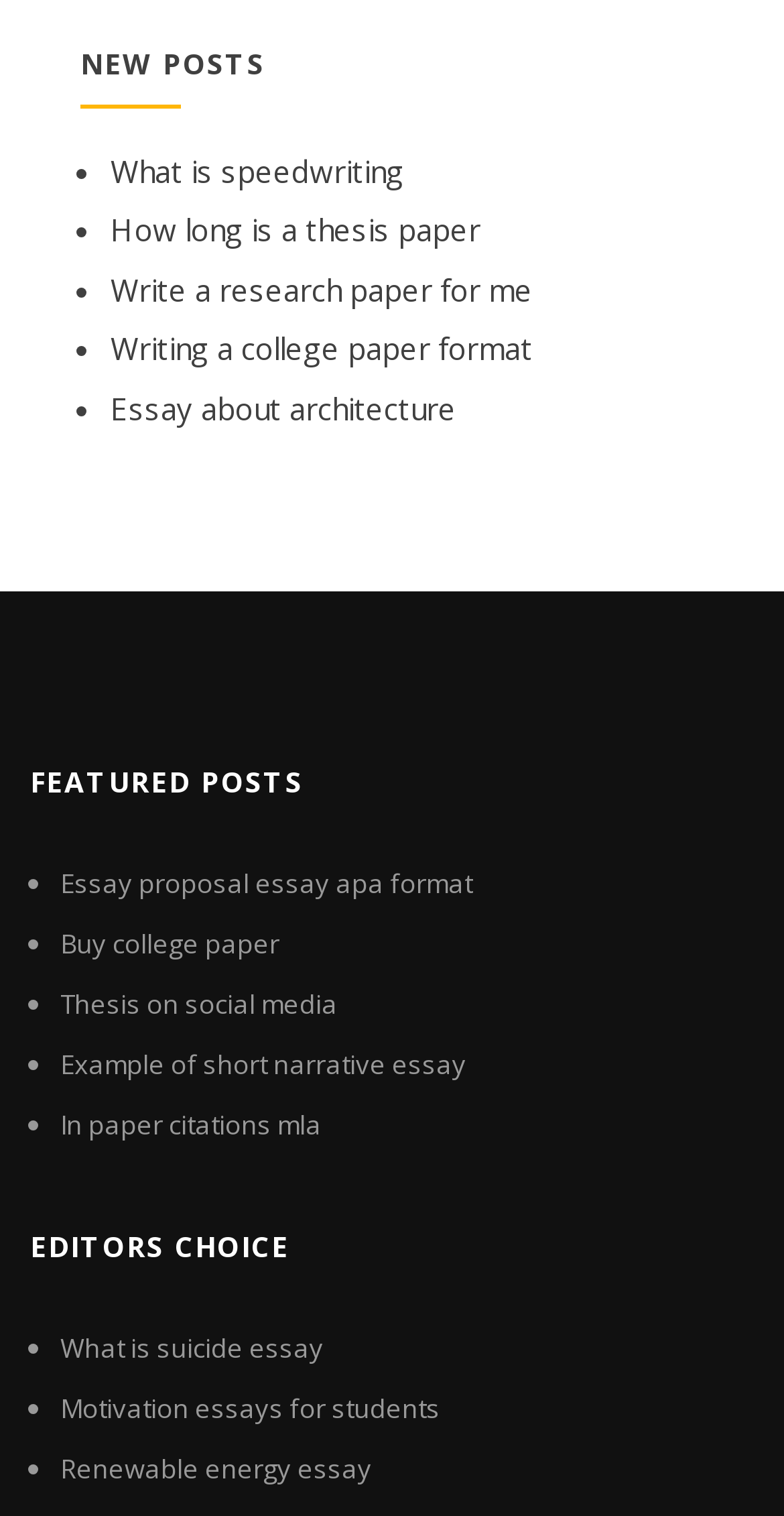Predict the bounding box coordinates of the UI element that matches this description: "Example of short narrative essay". The coordinates should be in the format [left, top, right, bottom] with each value between 0 and 1.

[0.077, 0.69, 0.595, 0.714]